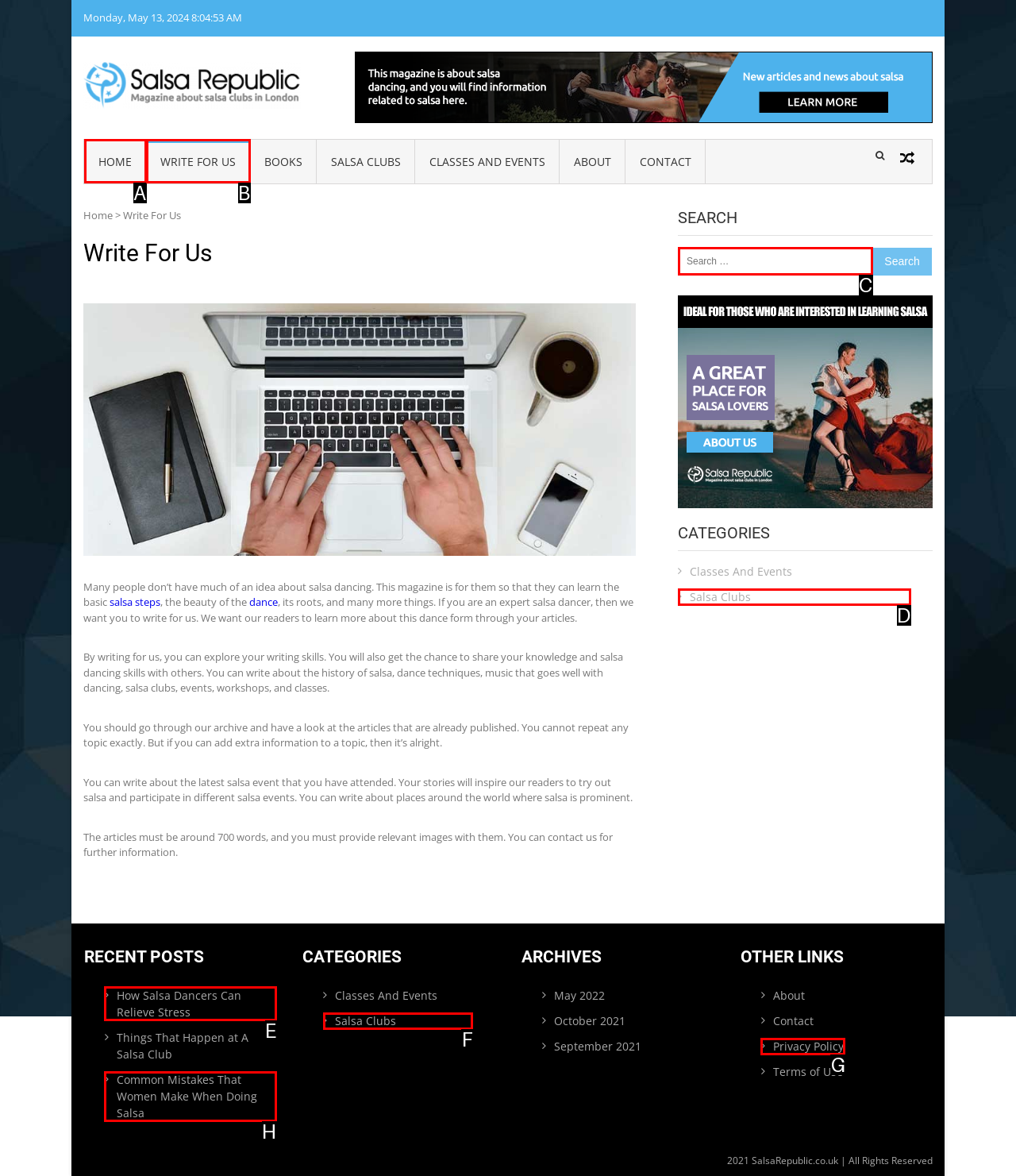Select the proper HTML element to perform the given task: Read the article about 'How Salsa Dancers Can Relieve Stress' Answer with the corresponding letter from the provided choices.

E